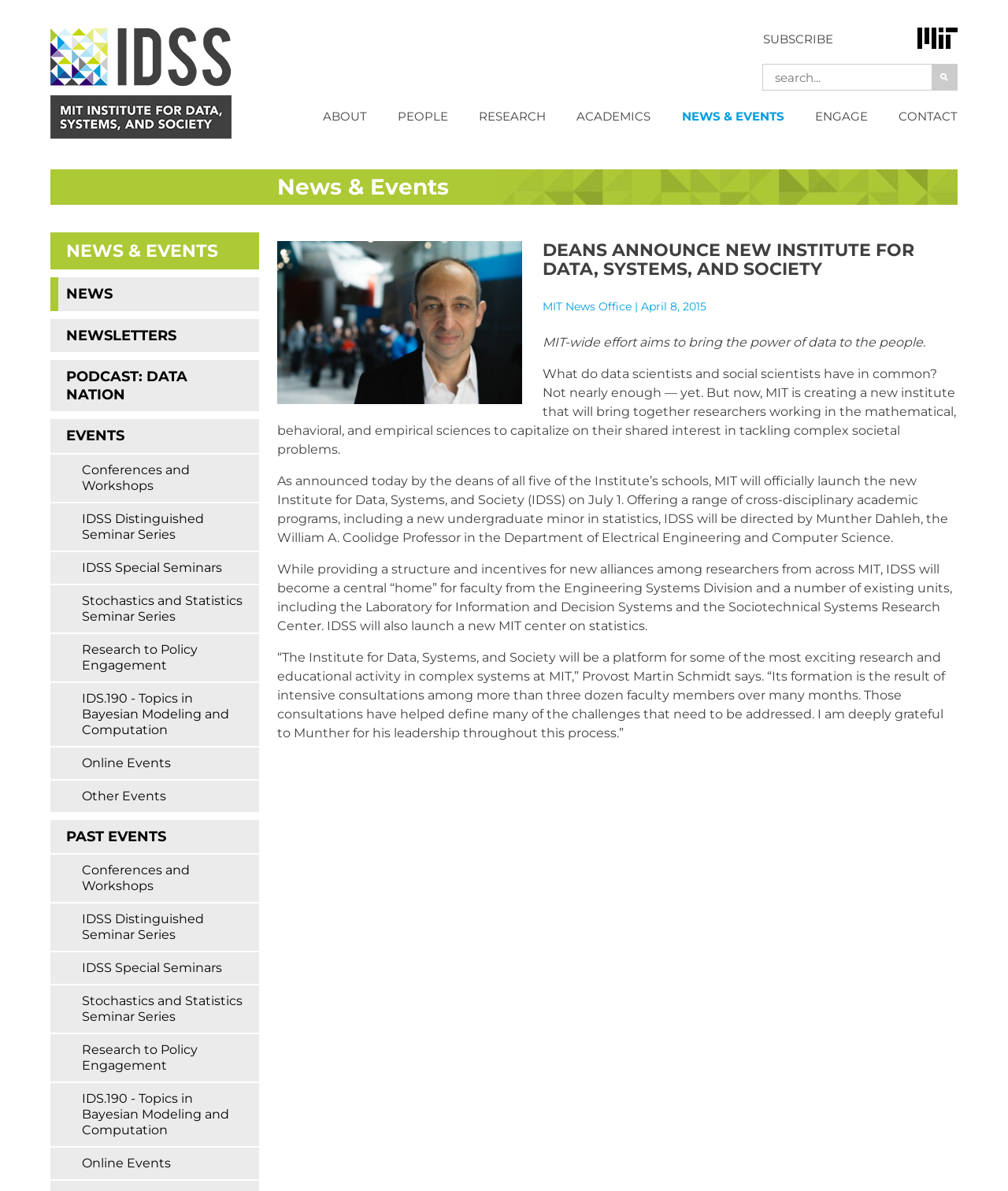Provide the bounding box coordinates for the UI element that is described by this text: "Research to Policy Engagement". The coordinates should be in the form of four float numbers between 0 and 1: [left, top, right, bottom].

[0.05, 0.868, 0.257, 0.908]